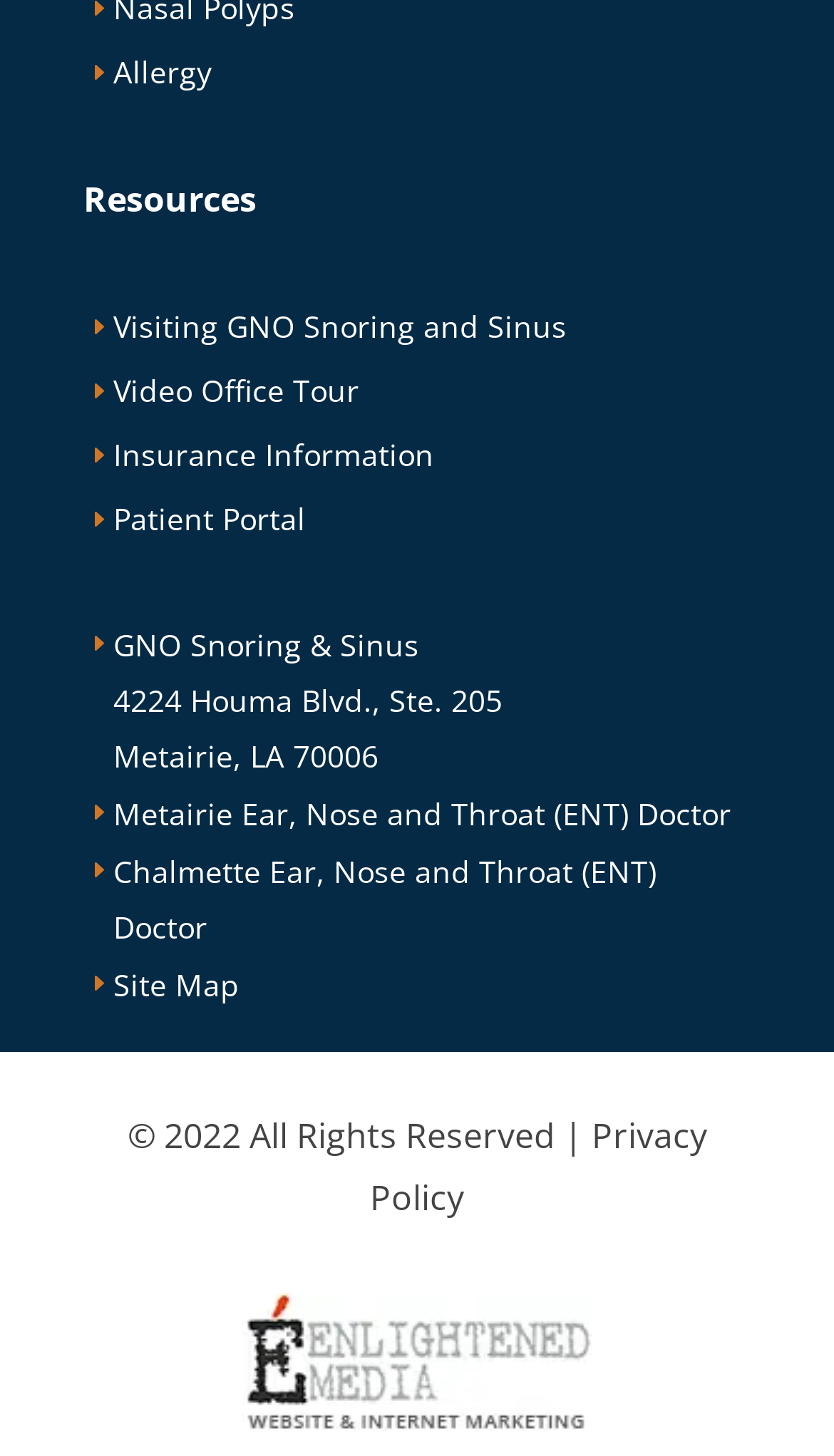Please give the bounding box coordinates of the area that should be clicked to fulfill the following instruction: "Read the Privacy Policy". The coordinates should be in the format of four float numbers from 0 to 1, i.e., [left, top, right, bottom].

[0.444, 0.764, 0.847, 0.838]